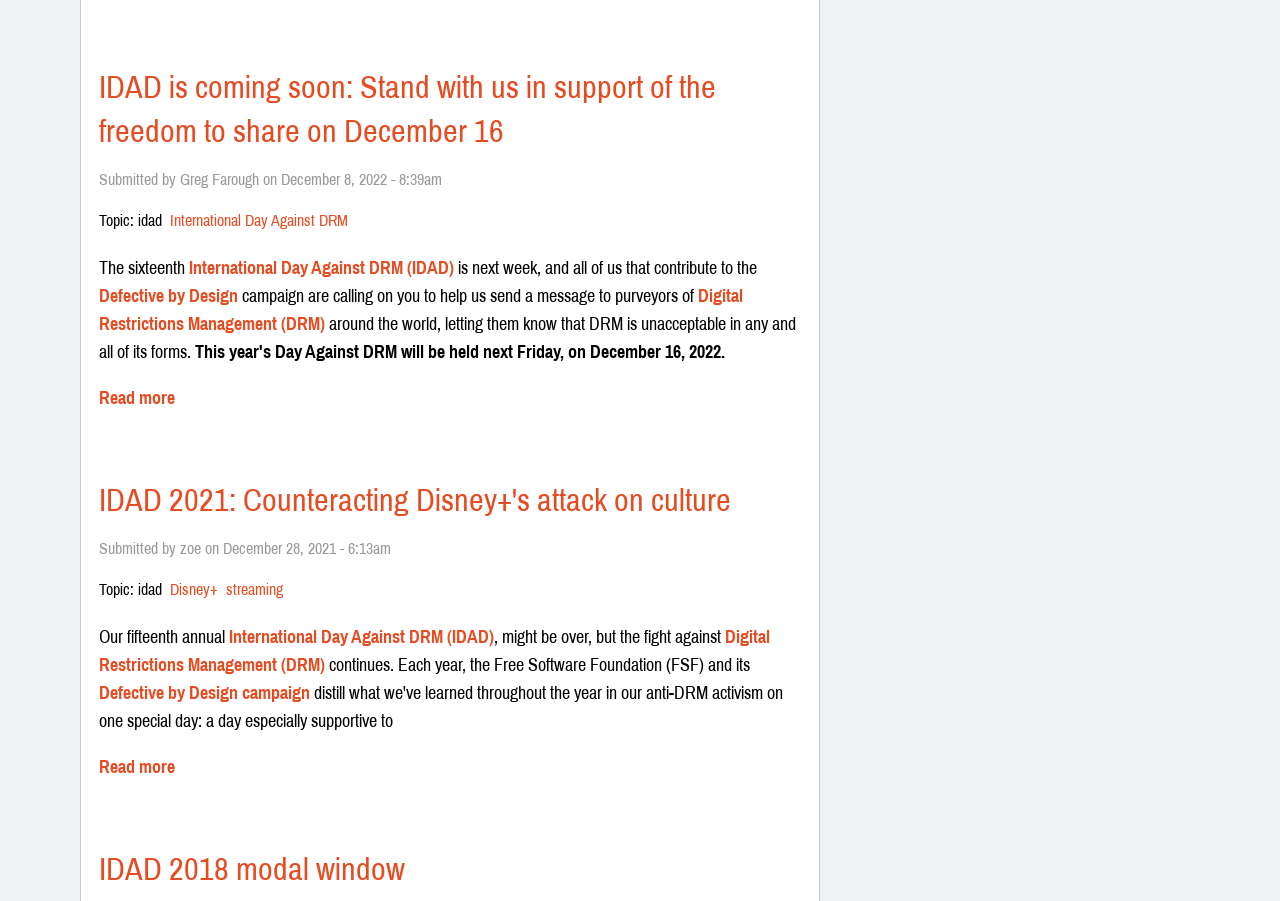Please pinpoint the bounding box coordinates for the region I should click to adhere to this instruction: "Explore IDAD 2018 modal window".

[0.077, 0.945, 0.316, 0.984]